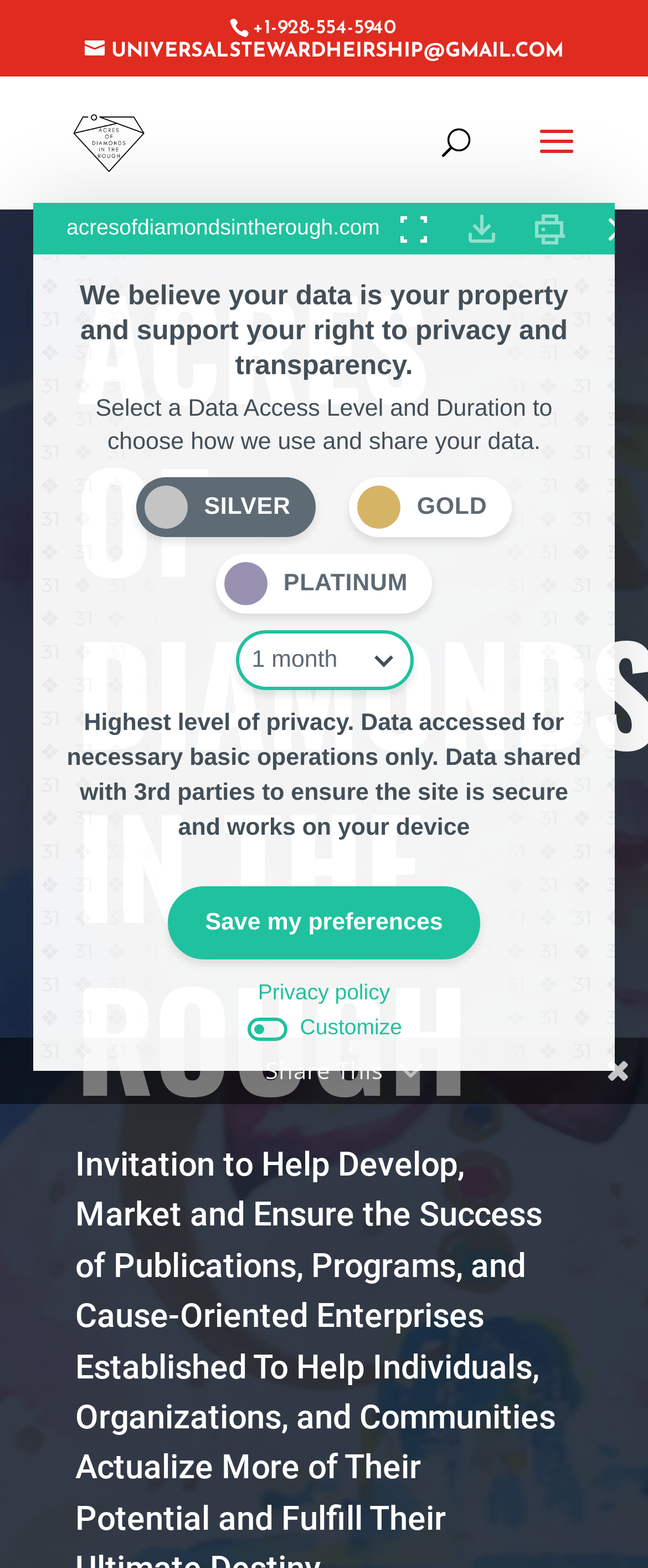Refer to the image and provide a thorough answer to this question:
How many data access levels are available?

I found the data access levels by looking at the radiogroup element with the bounding box coordinates [0.103, 0.299, 0.897, 0.397] which contains three label text elements: 'Silver', 'Gold', and 'Platinum'.